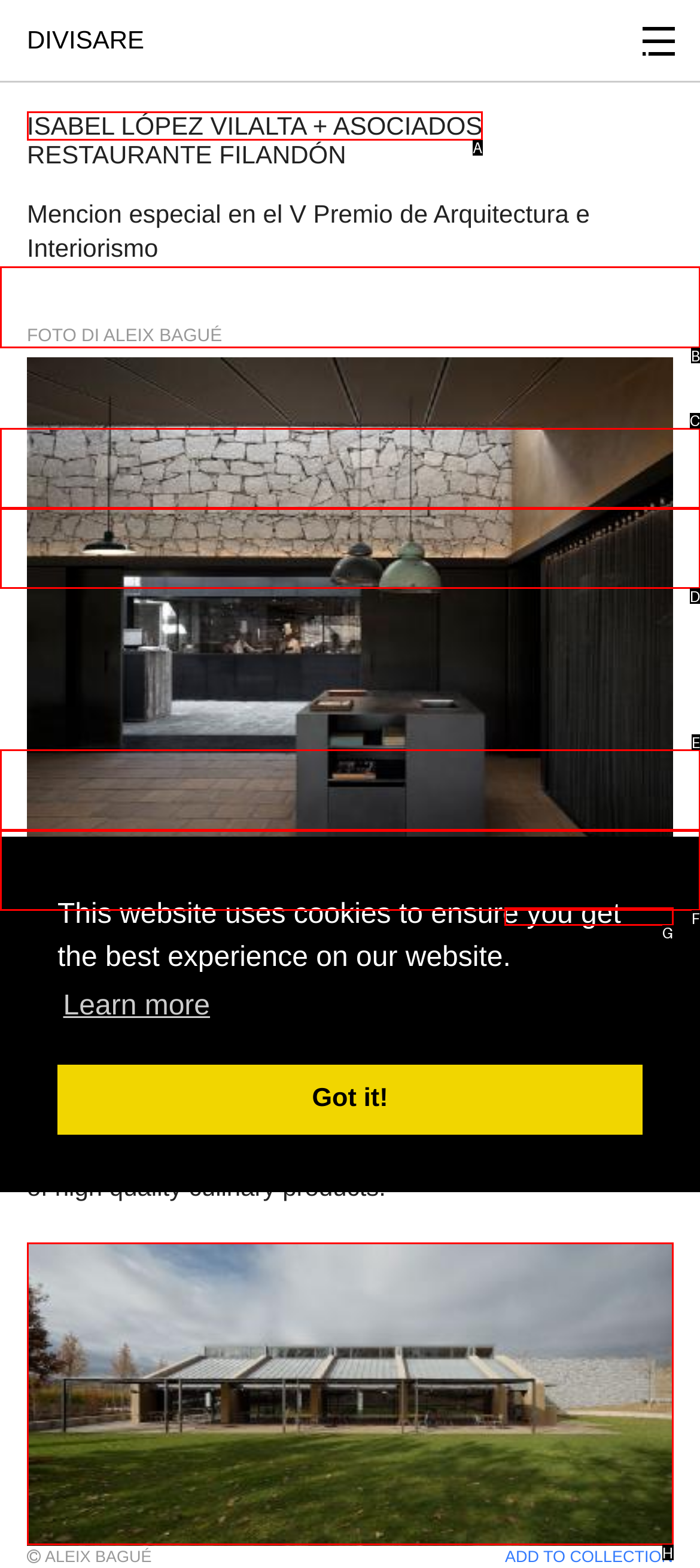Identify the HTML element I need to click to complete this task: View Selected Projects Provide the option's letter from the available choices.

B